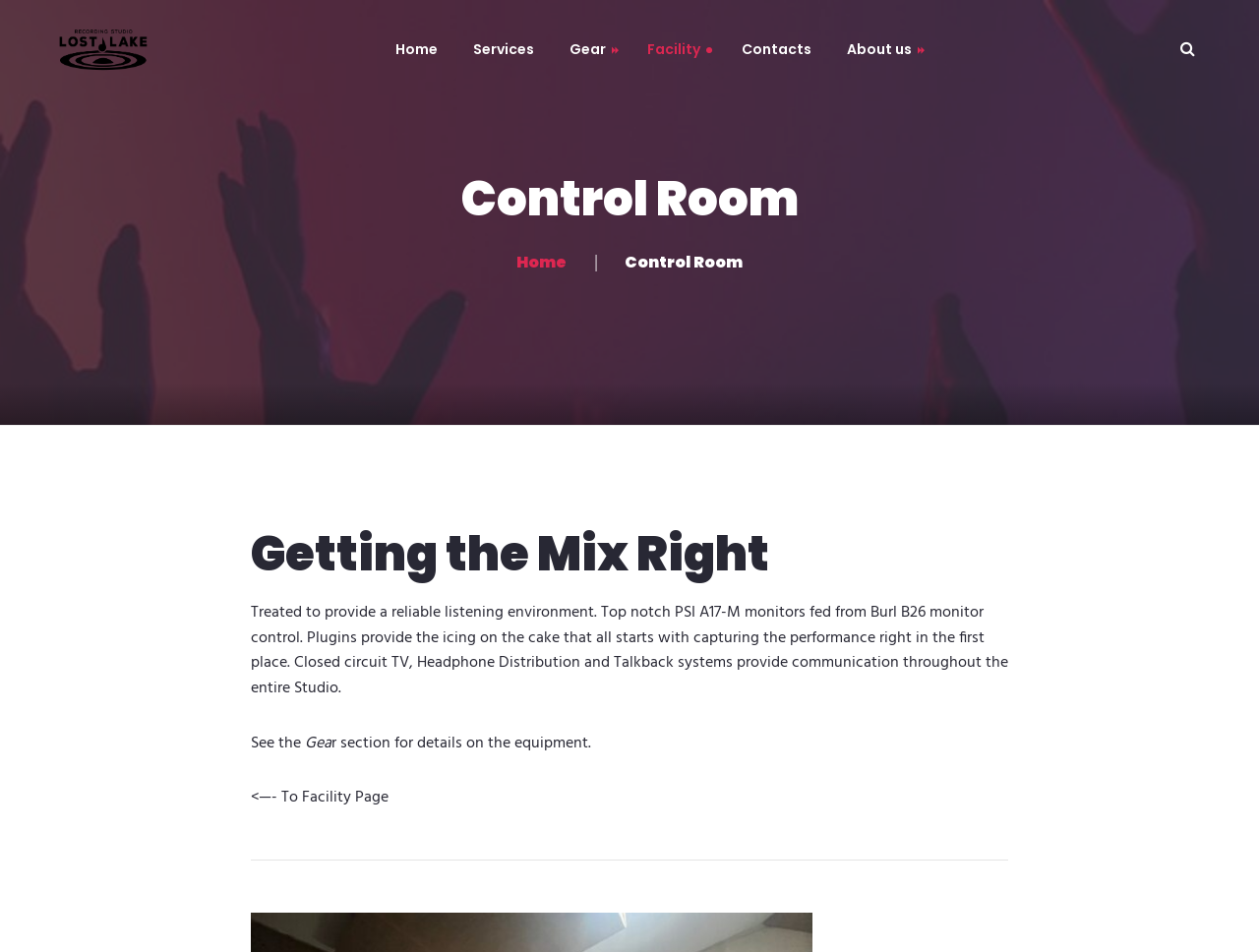Give an in-depth explanation of the webpage layout and content.

The webpage is about the Control Room of Lost Lake Recording Studio. At the top left, there is a logo of Lost Lake Recording Studio, accompanied by a link to the studio's homepage. Below the logo, there is a navigation menu with links to different sections of the website, including Home, Services, Gear, Facility, and Contacts.

On the left side of the page, there is a secondary navigation menu with links to more specific sections, such as Interfaces/Rack Gear/Misc, Microphones, Amplifiers, Instruments, Pedals, and Plugins. Below this menu, there are links to different areas of the facility, including Live Rooms, Control Room, ISO Booth, Lounge, Wet Bar and Sauna, and Lake, Pier, Fire Pit and Deck.

The main content of the page is about the Control Room, with a heading that reads "Control Room". Below the heading, there is a paragraph of text that describes the room's features, including its monitoring system, plugins, and communication systems. There is also a link to the Gear section for more information on the equipment used in the room.

On the right side of the page, there are links to About Us and FAQ sections, as well as a hidden search icon and a close button. At the bottom of the page, there is a link to the Facility page.